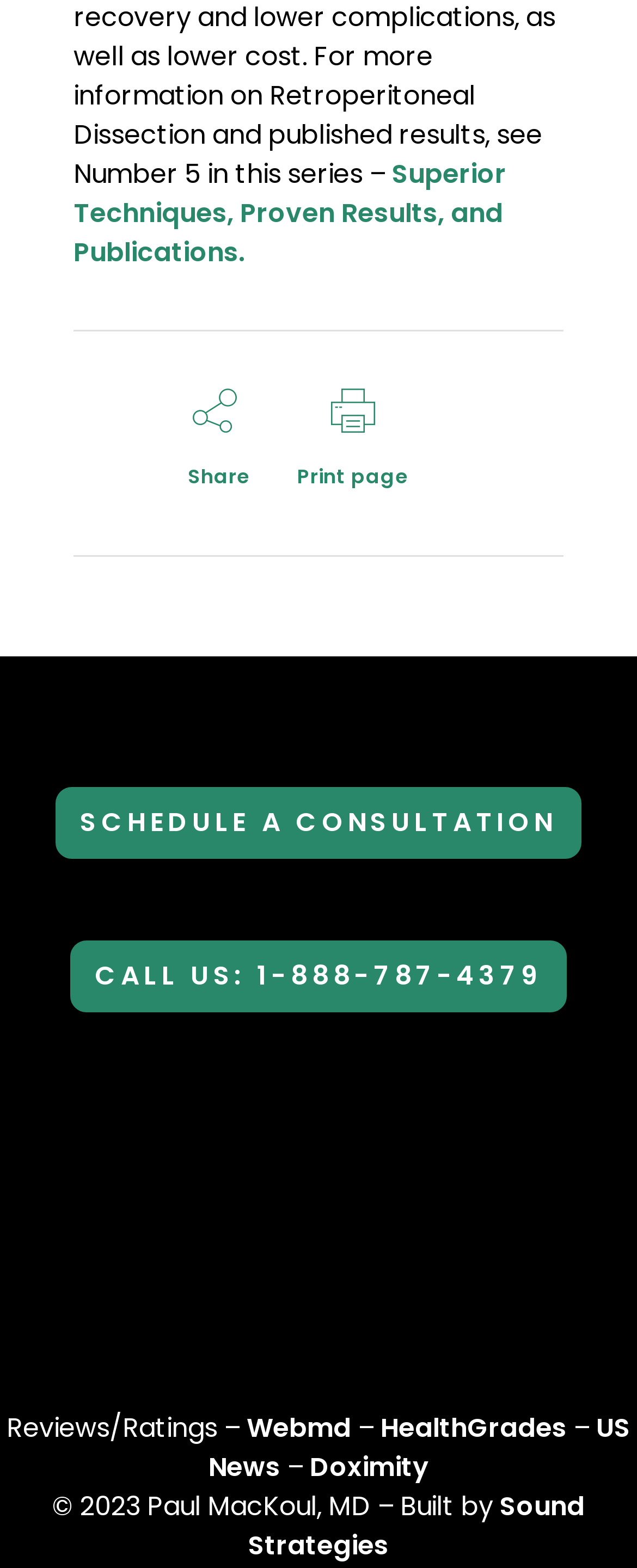Could you provide the bounding box coordinates for the portion of the screen to click to complete this instruction: "Print the page"?

[0.467, 0.248, 0.641, 0.312]